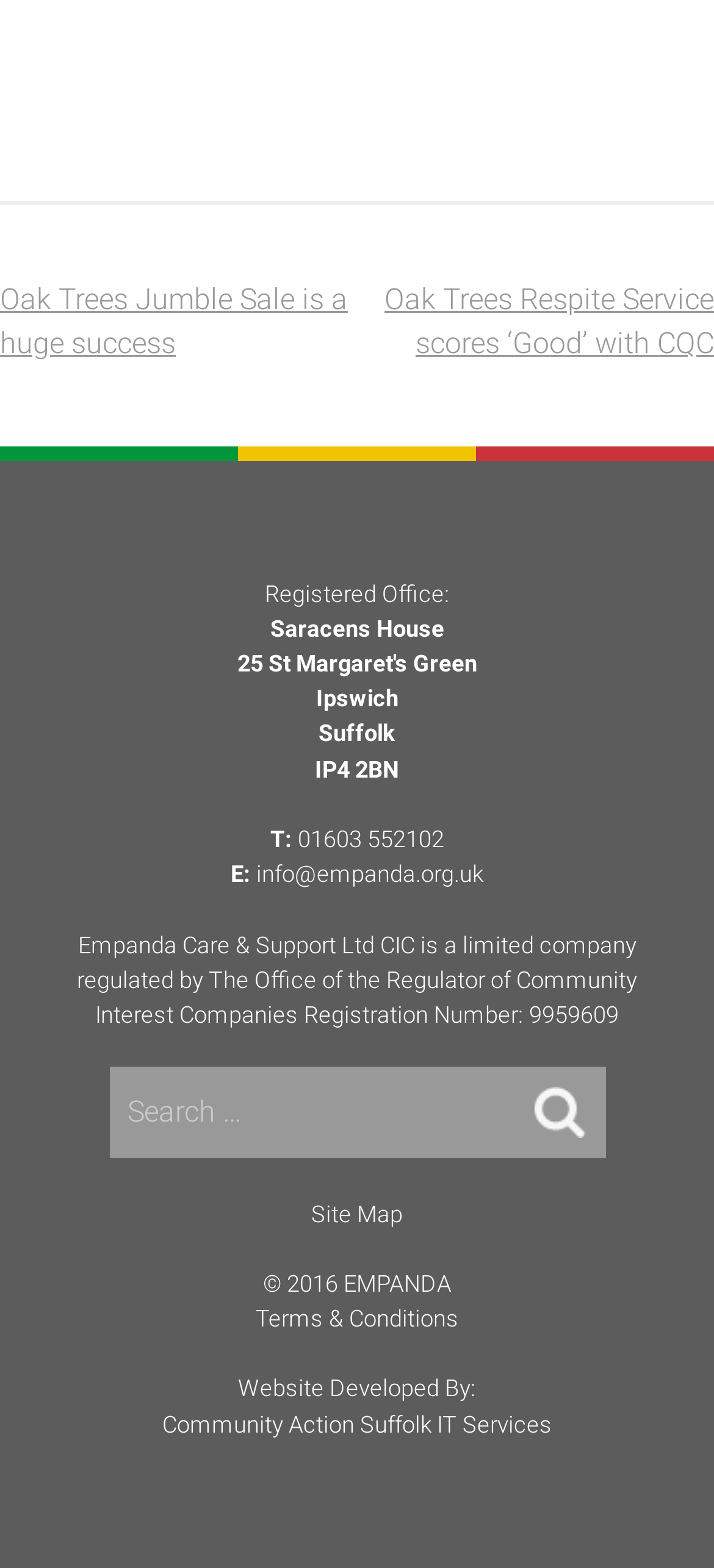Predict the bounding box of the UI element that fits this description: "Site Map".

[0.436, 0.765, 0.564, 0.782]